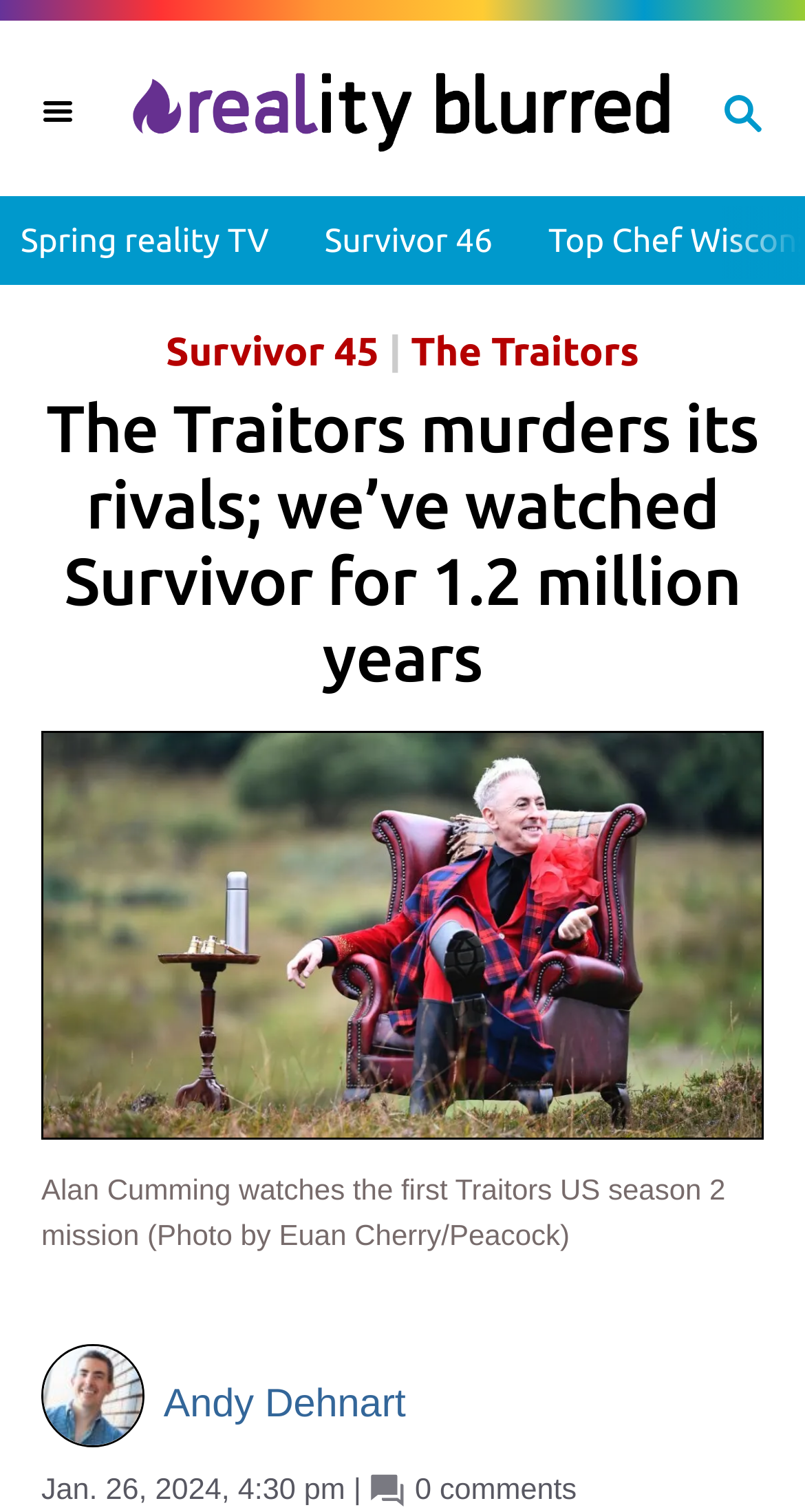Determine the bounding box coordinates for the clickable element required to fulfill the instruction: "View the article by Andy Dehnart". Provide the coordinates as four float numbers between 0 and 1, i.e., [left, top, right, bottom].

[0.051, 0.915, 0.504, 0.944]